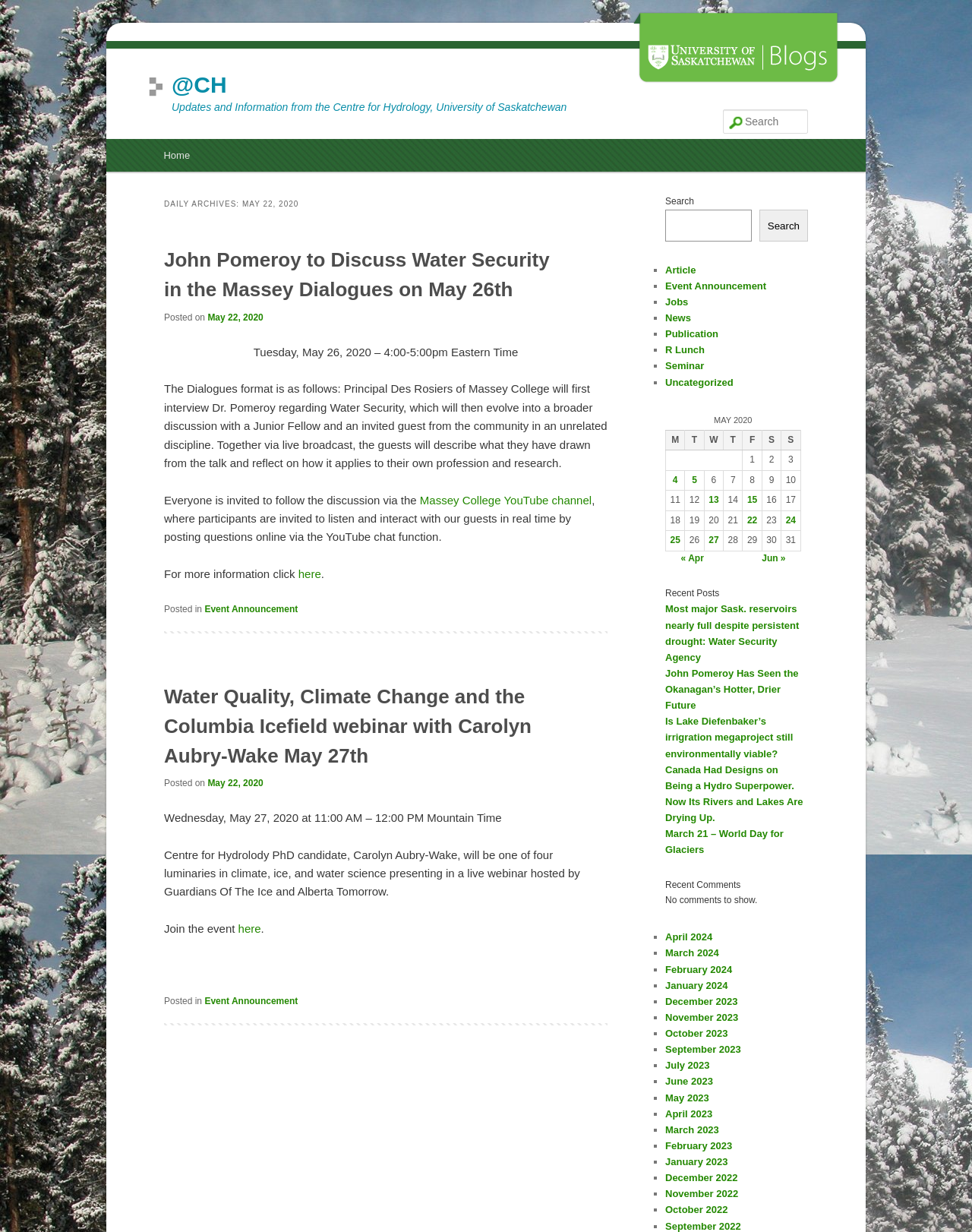Please identify the bounding box coordinates of the element I need to click to follow this instruction: "Search for a specific topic".

[0.684, 0.17, 0.773, 0.196]